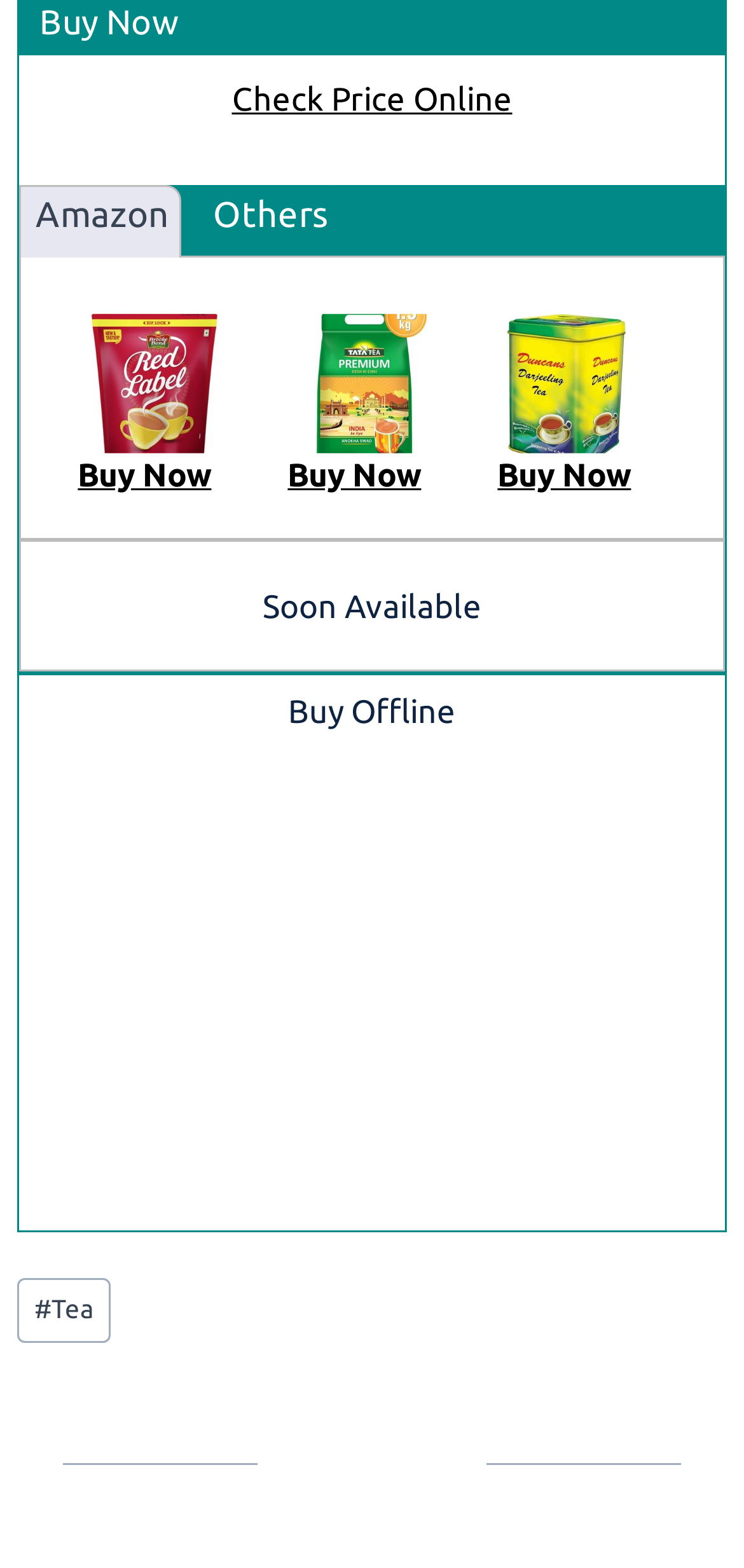Given the following UI element description: "parent_node: Buy Now", find the bounding box coordinates in the webpage screenshot.

[0.361, 0.2, 0.617, 0.31]